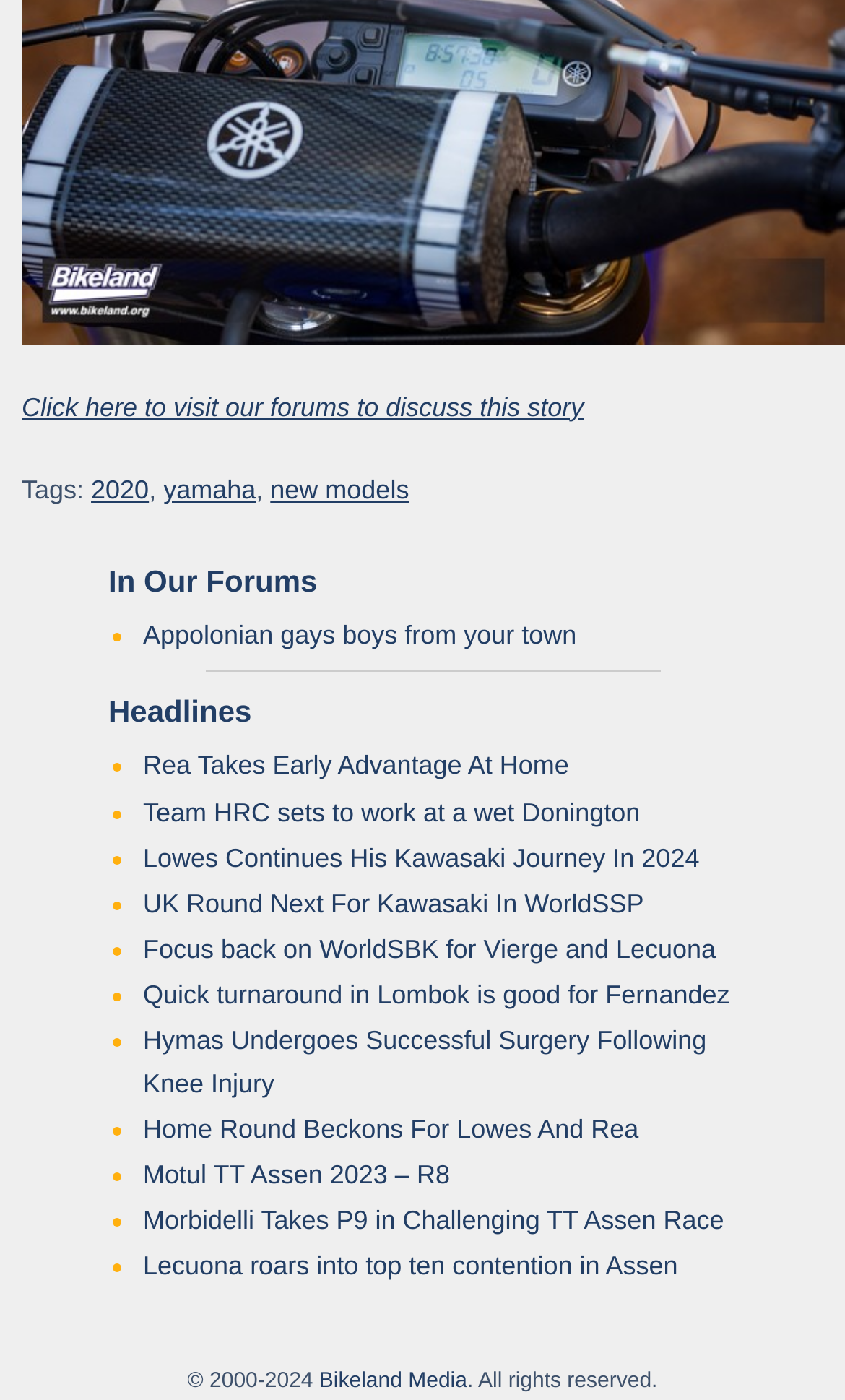Please find the bounding box coordinates of the element that you should click to achieve the following instruction: "Read about Yamaha". The coordinates should be presented as four float numbers between 0 and 1: [left, top, right, bottom].

[0.193, 0.339, 0.303, 0.361]